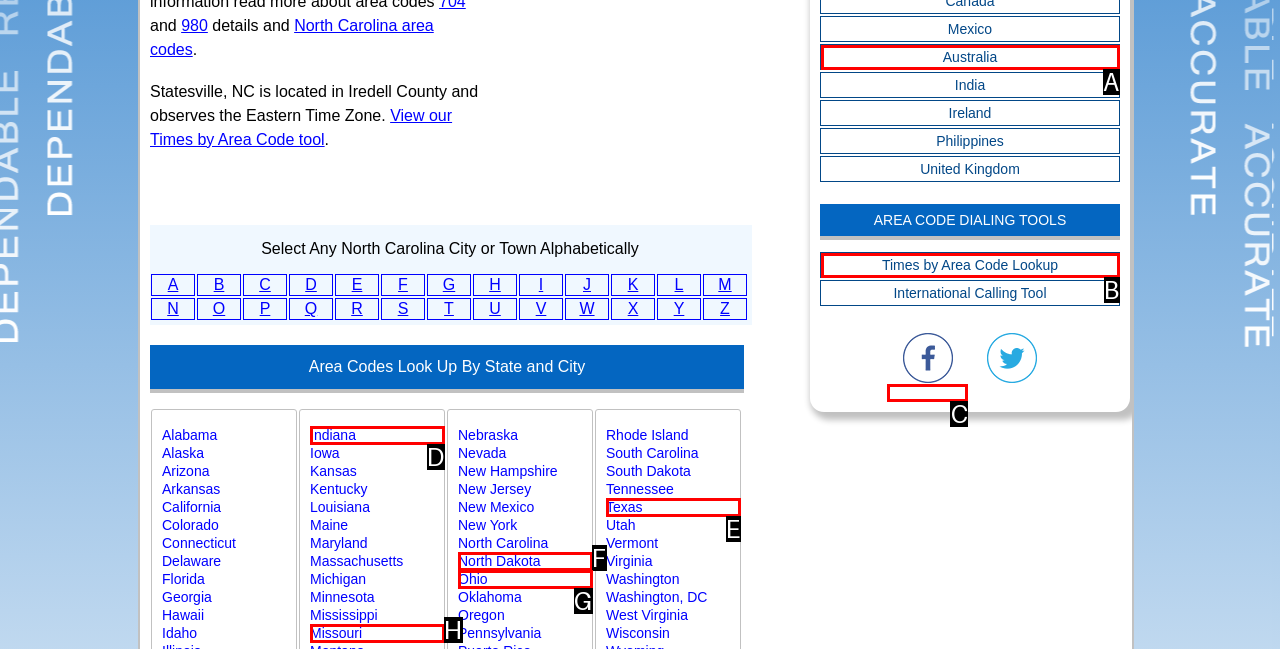Which HTML element matches the description: Times by Area Code Lookup the best? Answer directly with the letter of the chosen option.

B